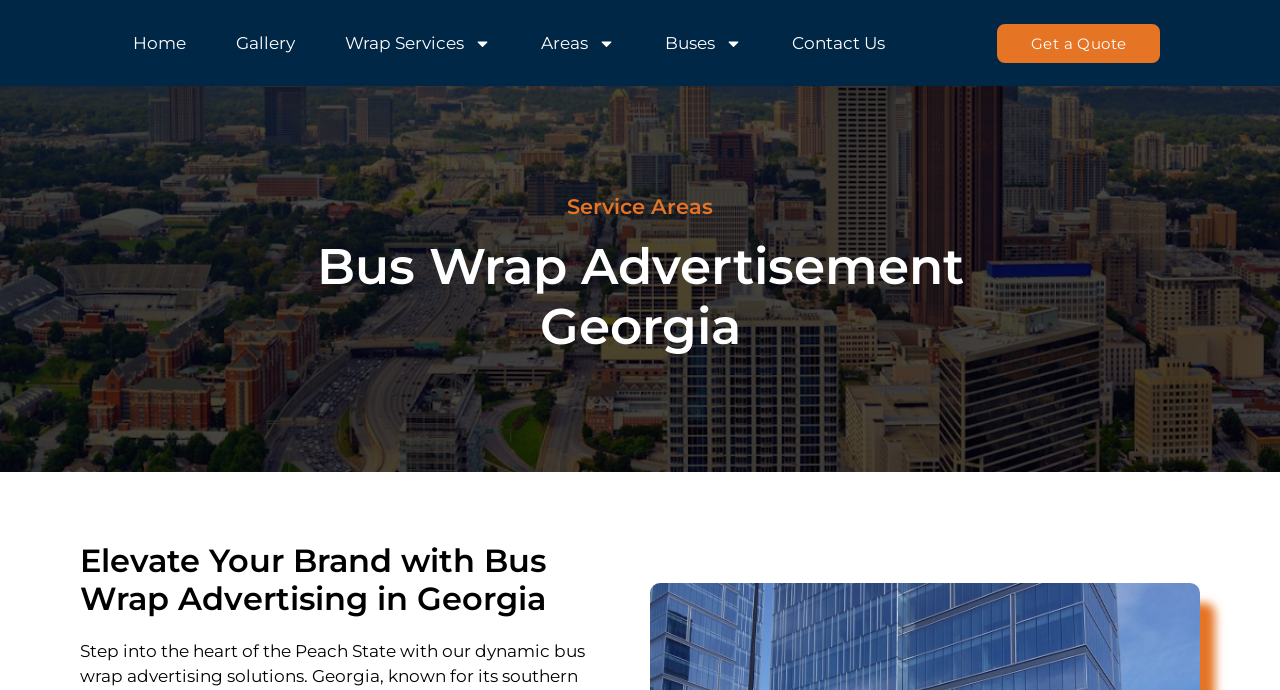Answer the question in one word or a short phrase:
What is the first menu item?

Home